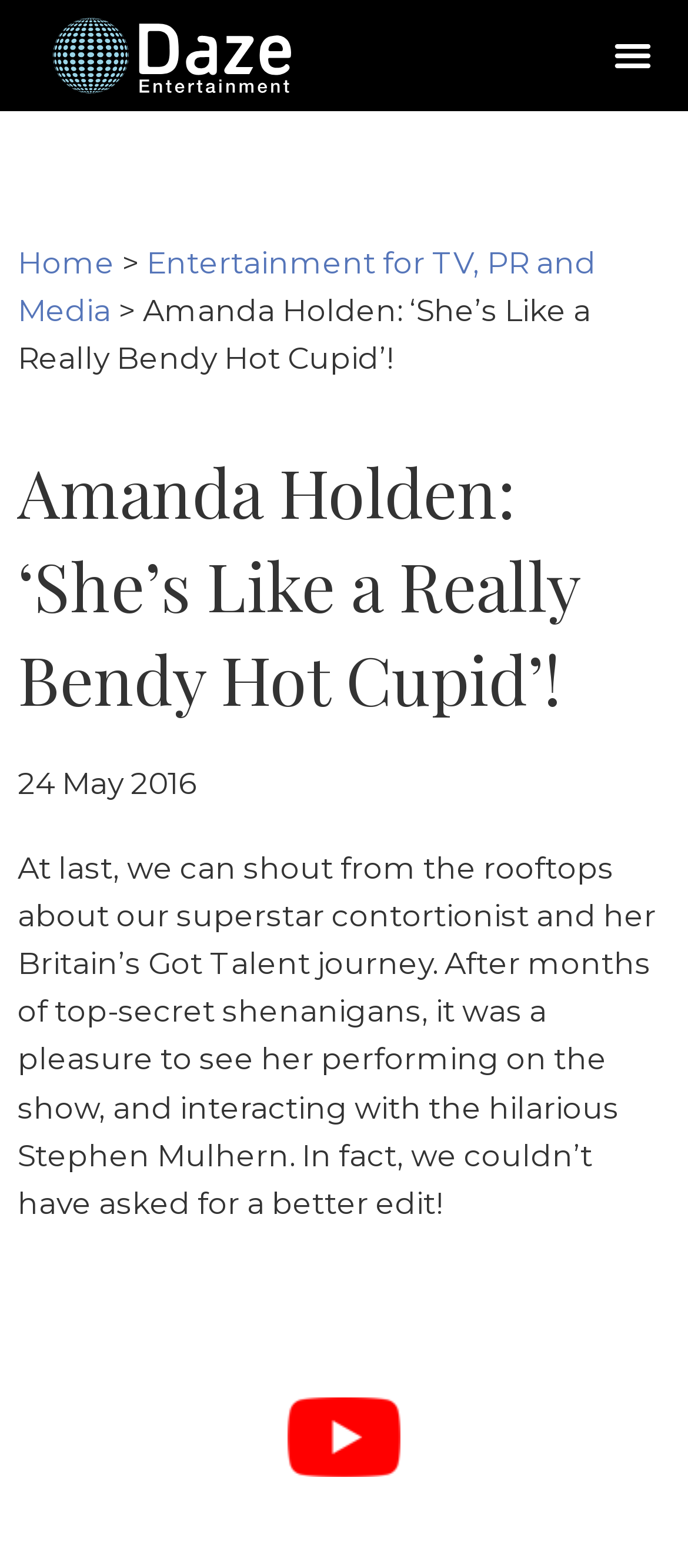Extract the top-level heading from the webpage and provide its text.

Amanda Holden: ‘She’s Like a Really Bendy Hot Cupid’!